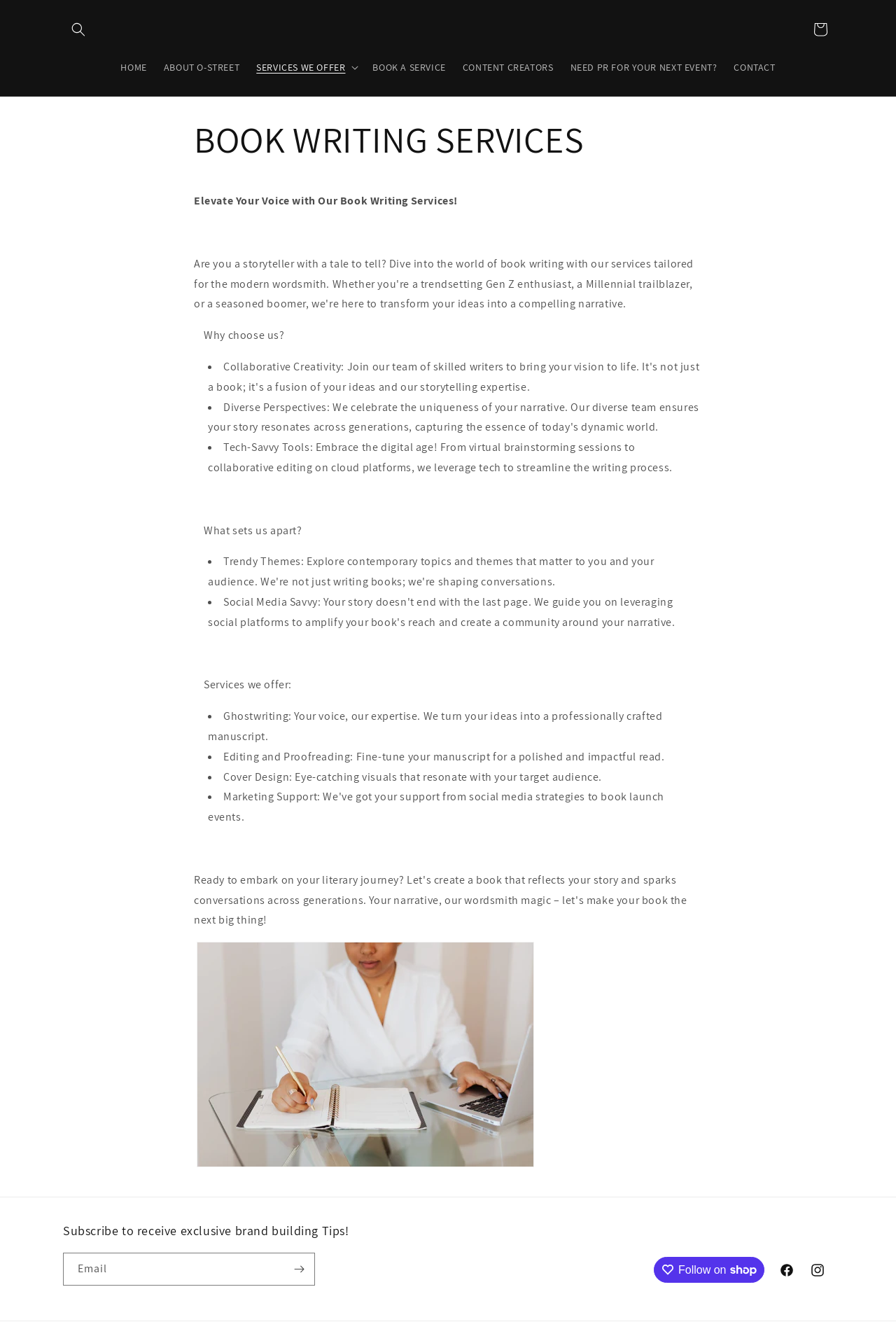Identify the bounding box coordinates of the clickable region to carry out the given instruction: "Search".

[0.07, 0.01, 0.105, 0.034]